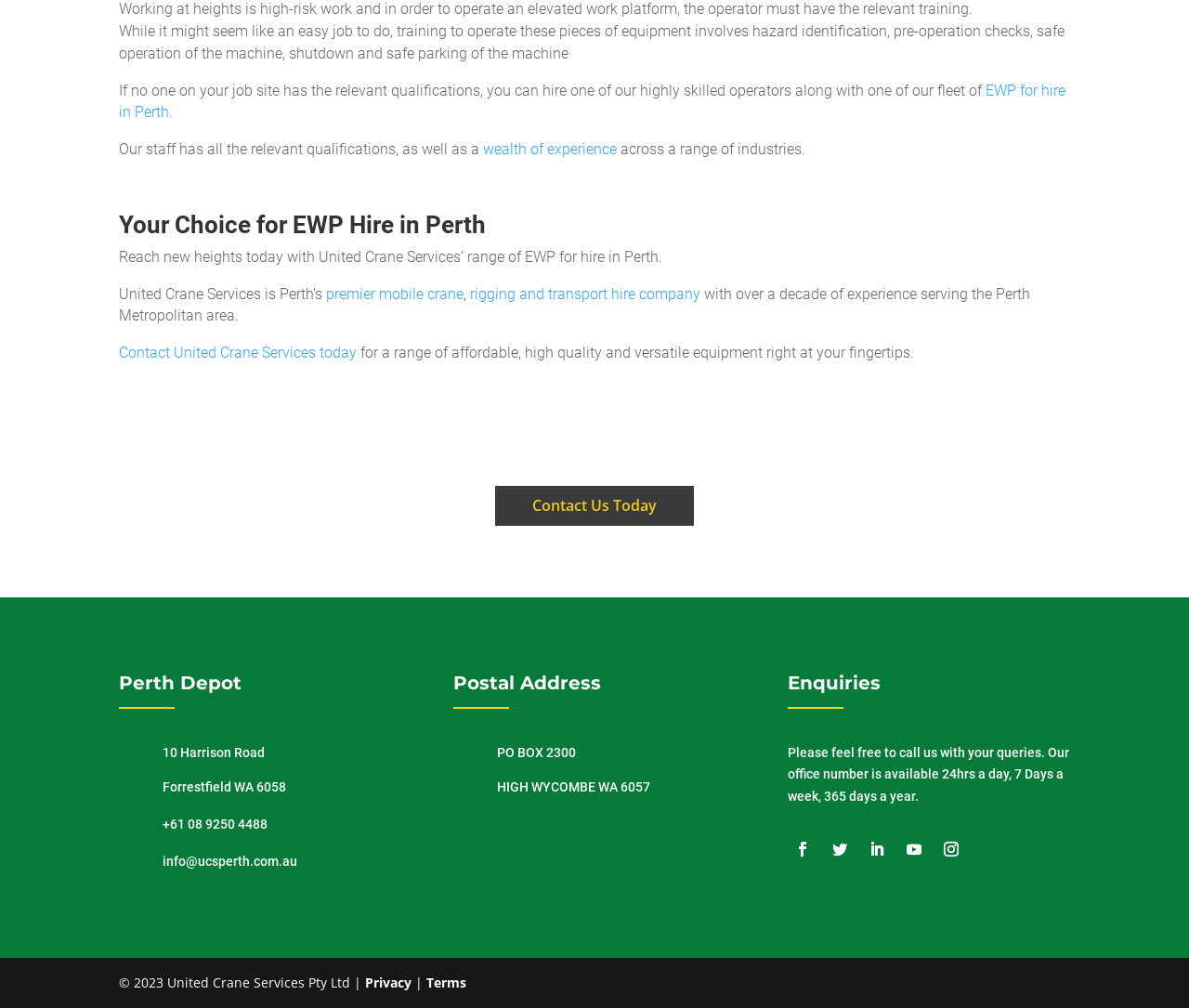Please identify the bounding box coordinates of the element on the webpage that should be clicked to follow this instruction: "Get in touch with the Perth Depot". The bounding box coordinates should be given as four float numbers between 0 and 1, formatted as [left, top, right, bottom].

[0.137, 0.81, 0.225, 0.825]